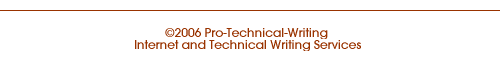Respond to the following query with just one word or a short phrase: 
What type of services does Pro Technical Writing provide?

Internet and Technical Writing Services